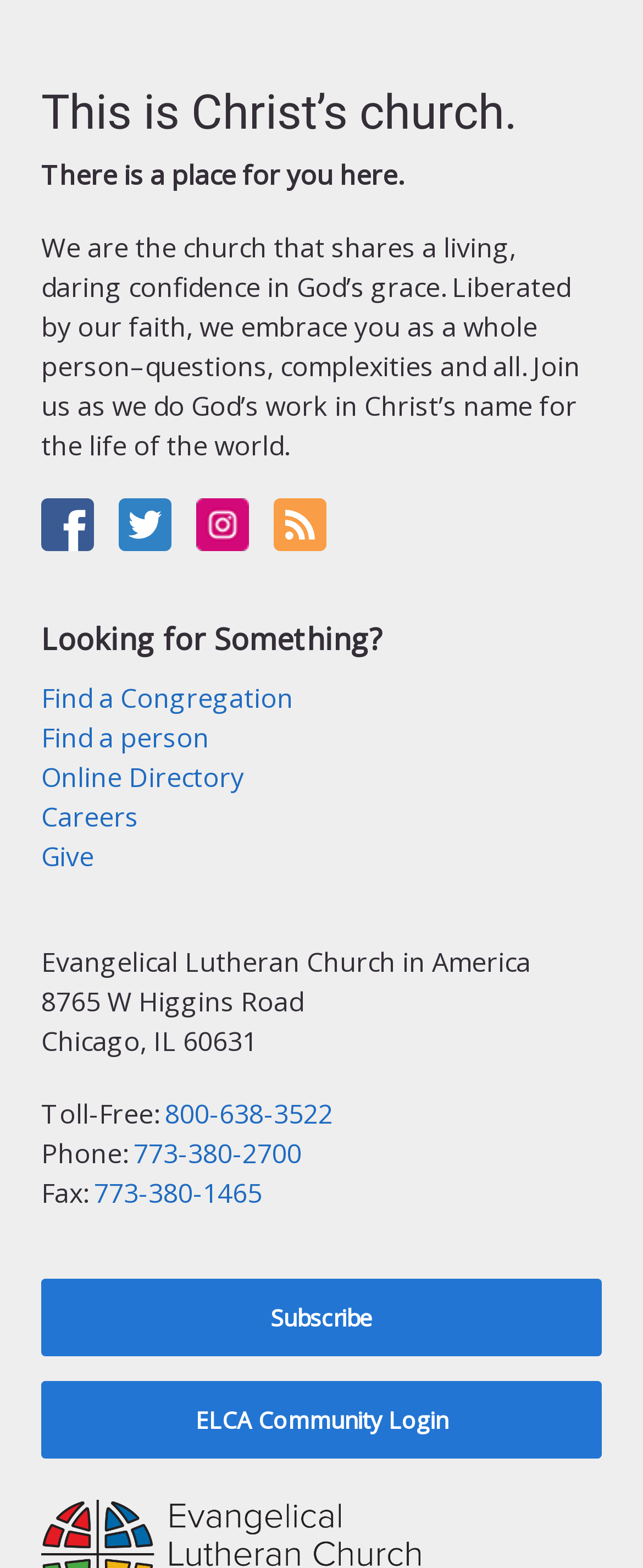What is the address of the church?
Using the image, provide a concise answer in one word or a short phrase.

8765 W Higgins Road, Chicago, IL 60631